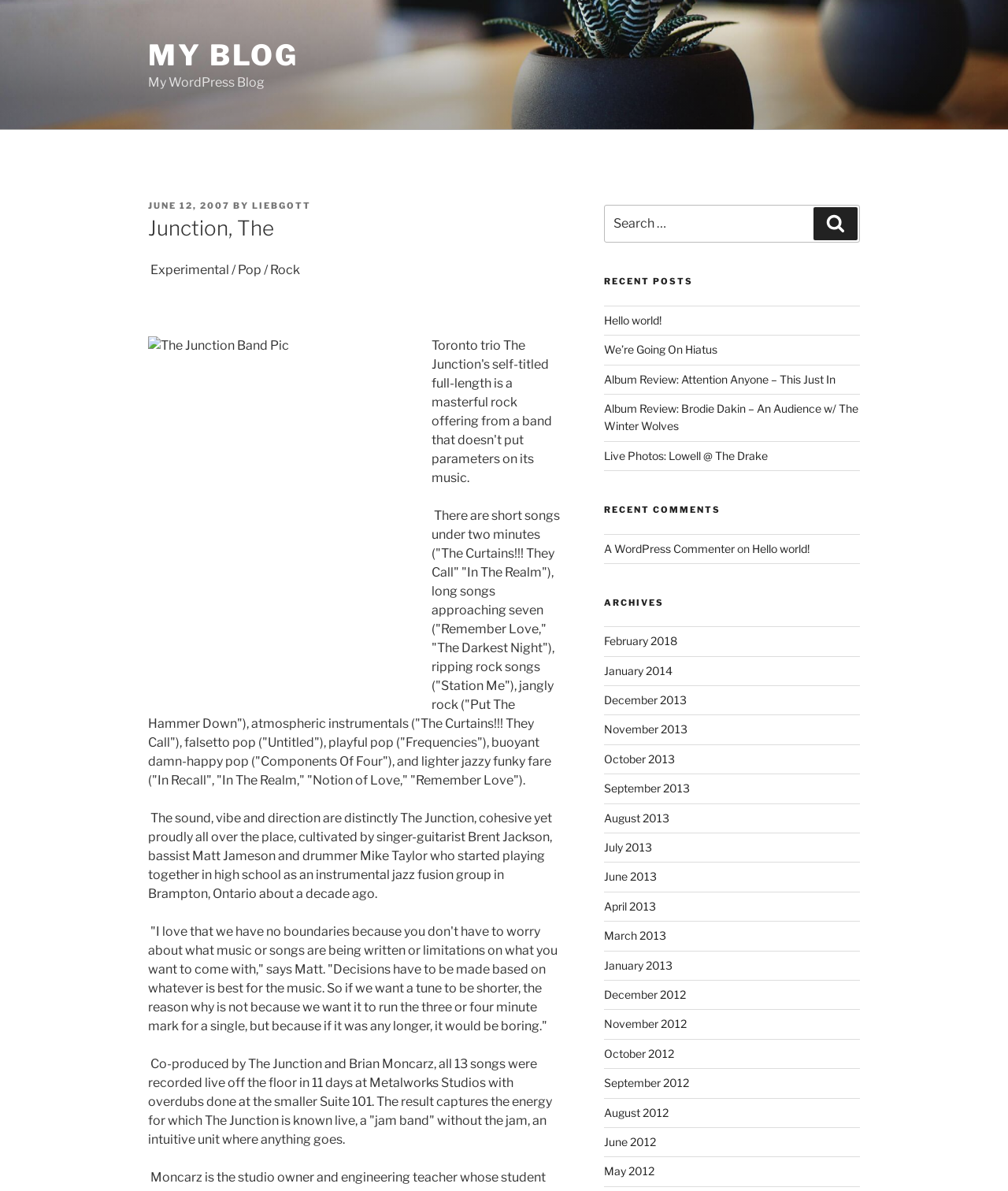Respond to the following question with a brief word or phrase:
What is the role of Brent Jackson in the band?

singer-guitarist